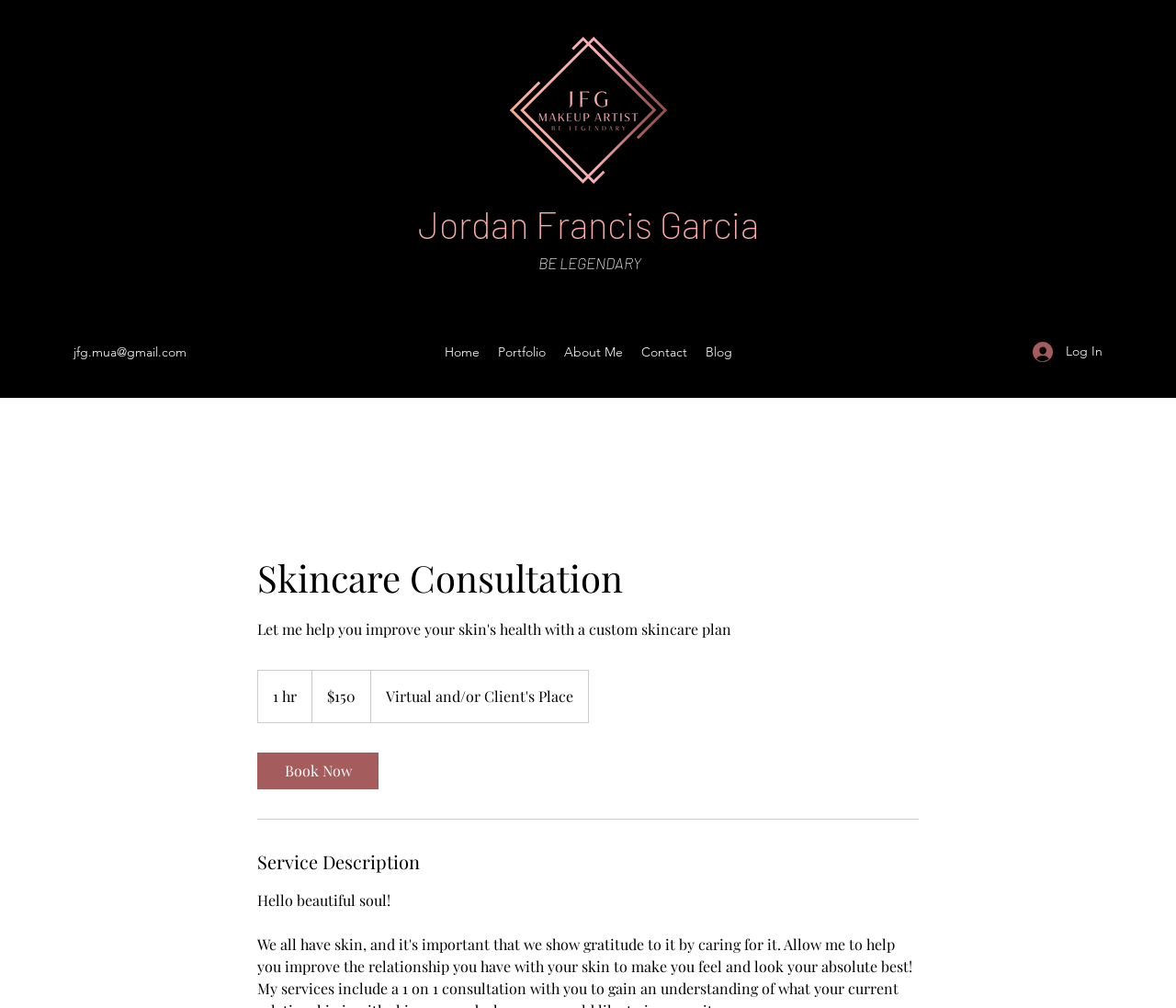Can you find the bounding box coordinates for the element that needs to be clicked to execute this instruction: "Read the 'Service Description'"? The coordinates should be given as four float numbers between 0 and 1, i.e., [left, top, right, bottom].

[0.219, 0.842, 0.781, 0.868]